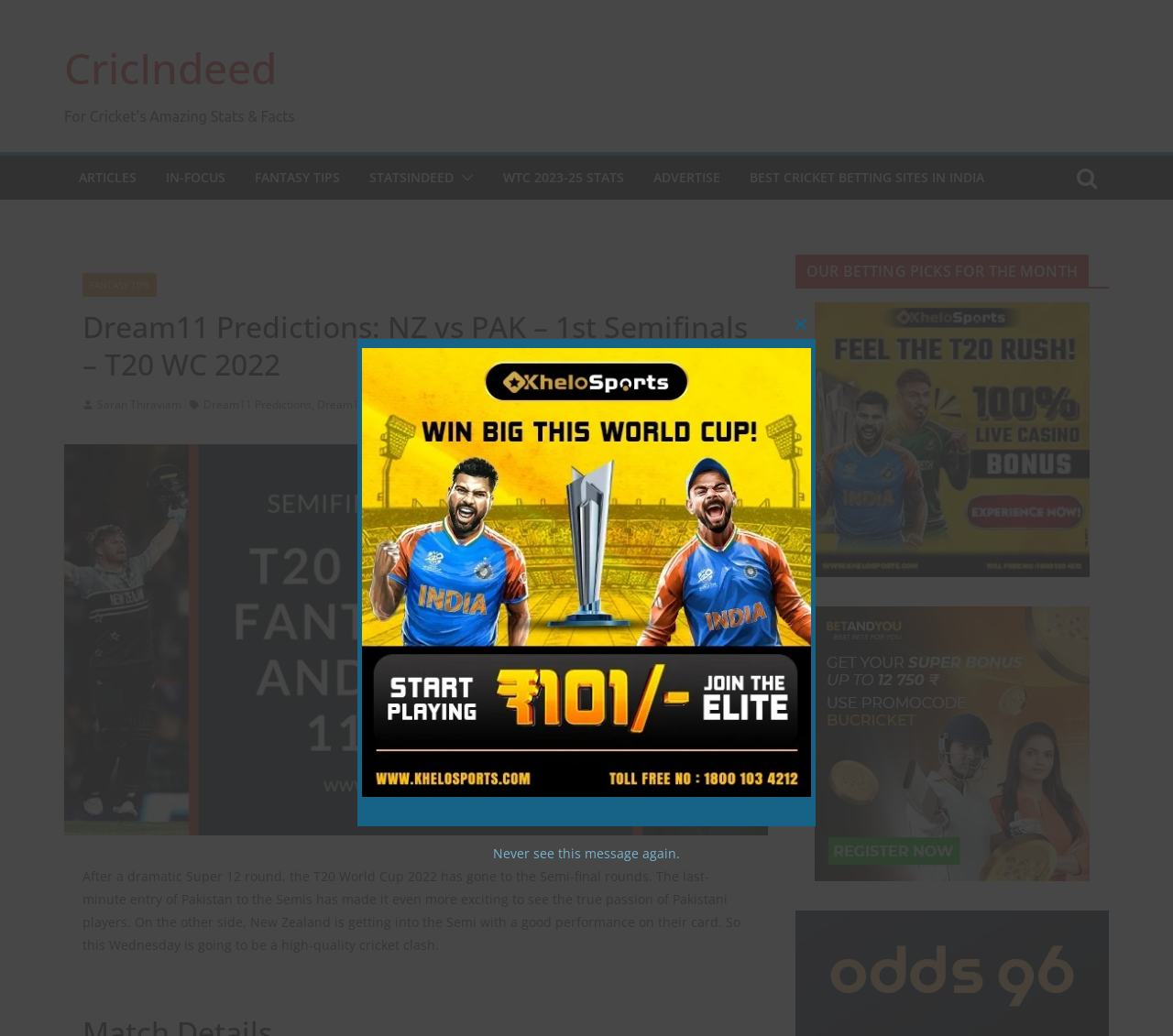Determine which piece of text is the heading of the webpage and provide it.

Dream11 Predictions: NZ vs PAK – 1st Semifinals – T20 WC 2022